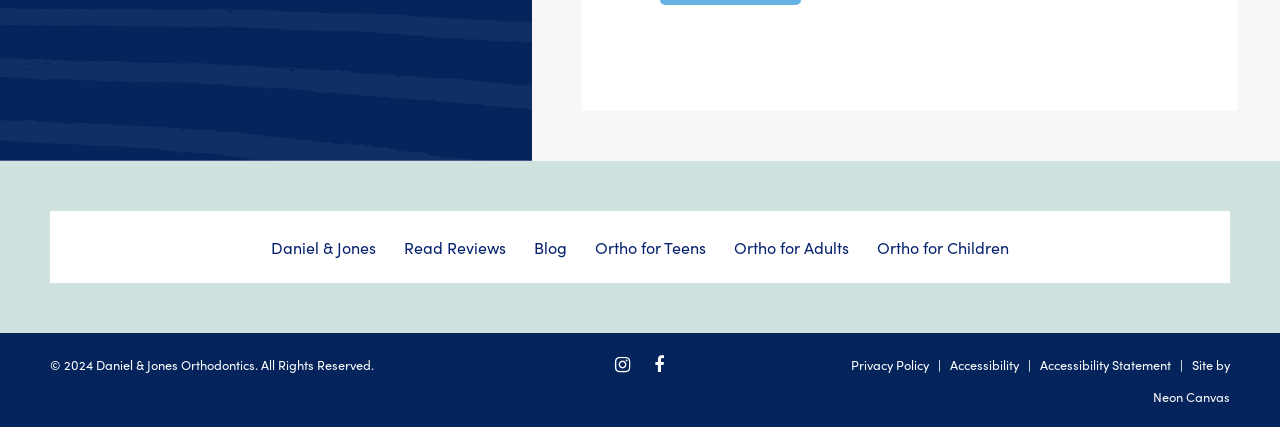Indicate the bounding box coordinates of the element that needs to be clicked to satisfy the following instruction: "Click on Daniel & Jones". The coordinates should be four float numbers between 0 and 1, i.e., [left, top, right, bottom].

[0.212, 0.552, 0.294, 0.603]